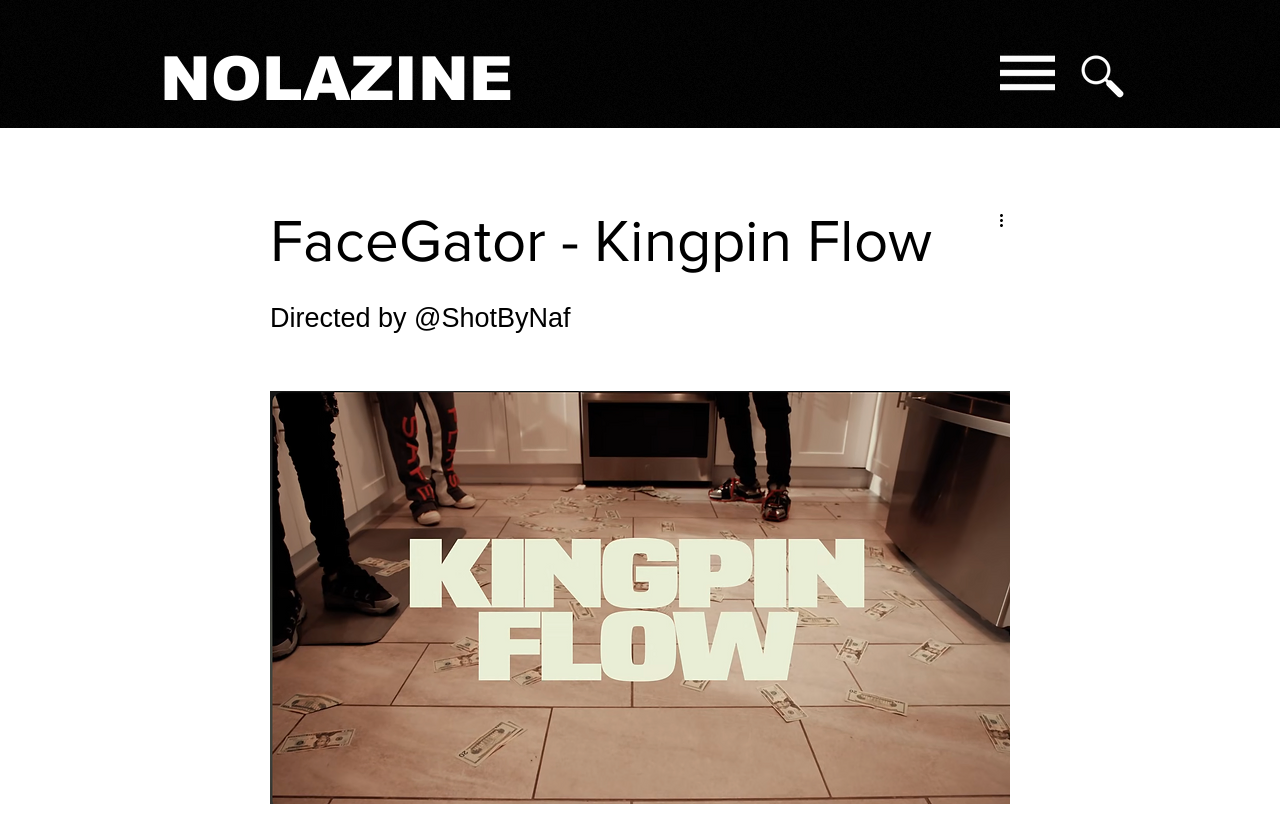Identify the bounding box of the HTML element described here: "aria-label="More actions"". Provide the coordinates as four float numbers between 0 and 1: [left, top, right, bottom].

[0.778, 0.253, 0.797, 0.282]